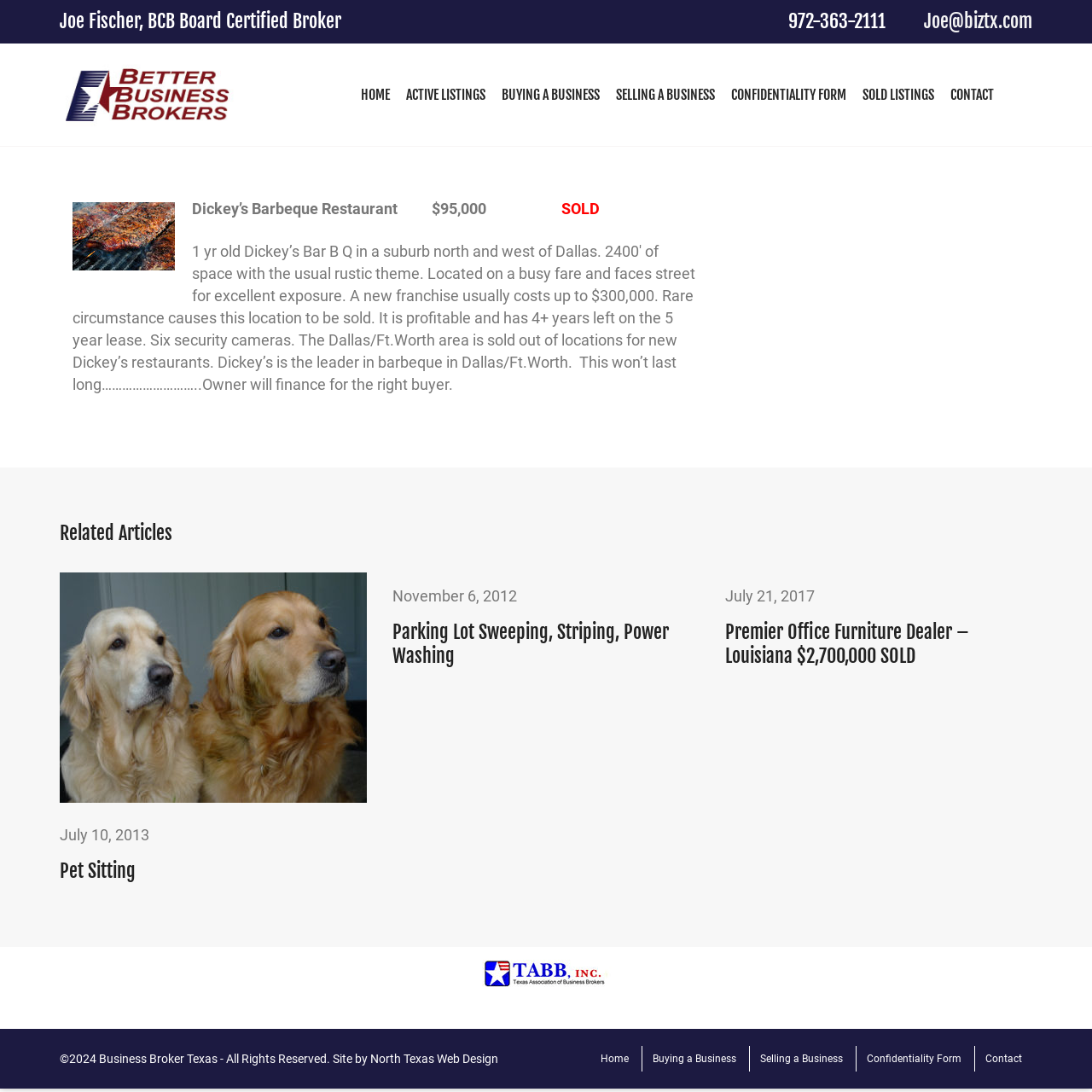What is the copyright year of the website?
Refer to the screenshot and respond with a concise word or phrase.

2024